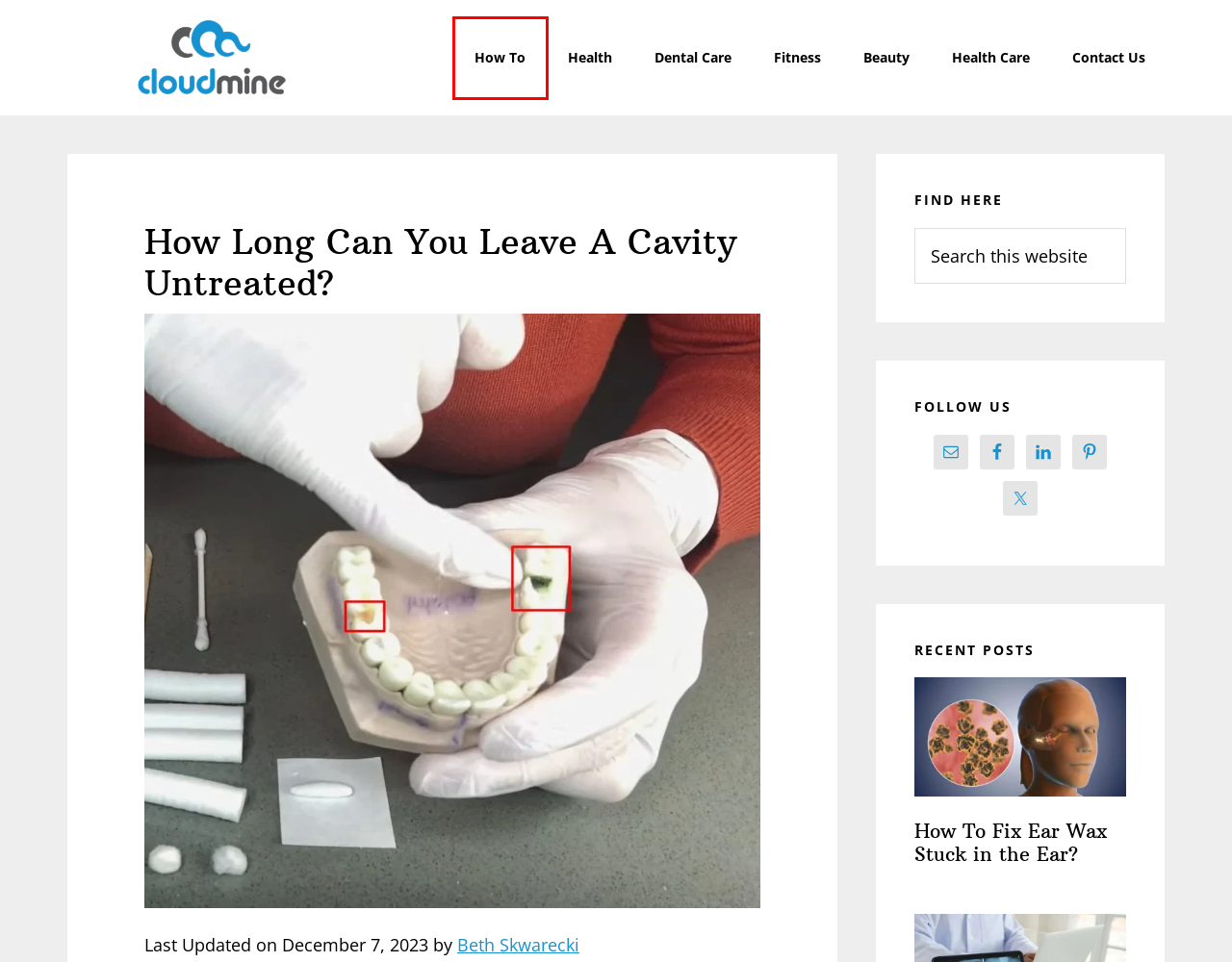You have a screenshot of a webpage with a red bounding box around a UI element. Determine which webpage description best matches the new webpage that results from clicking the element in the bounding box. Here are the candidates:
A. CloudMineInc - Health and Fitness Blog
B. Health Care Archives - CloudMineInc
C. HEALTH Archives - CloudMineInc
D. Contact Us - CloudMineInc
E. Ear Wax Stuck in the Ear? Here is How You Fix It - CloudMineInc
F. HOW TO Archives - CloudMineInc
G. Beauty Archives - CloudMineInc
H. Dental Care Archives - CloudMineInc

F